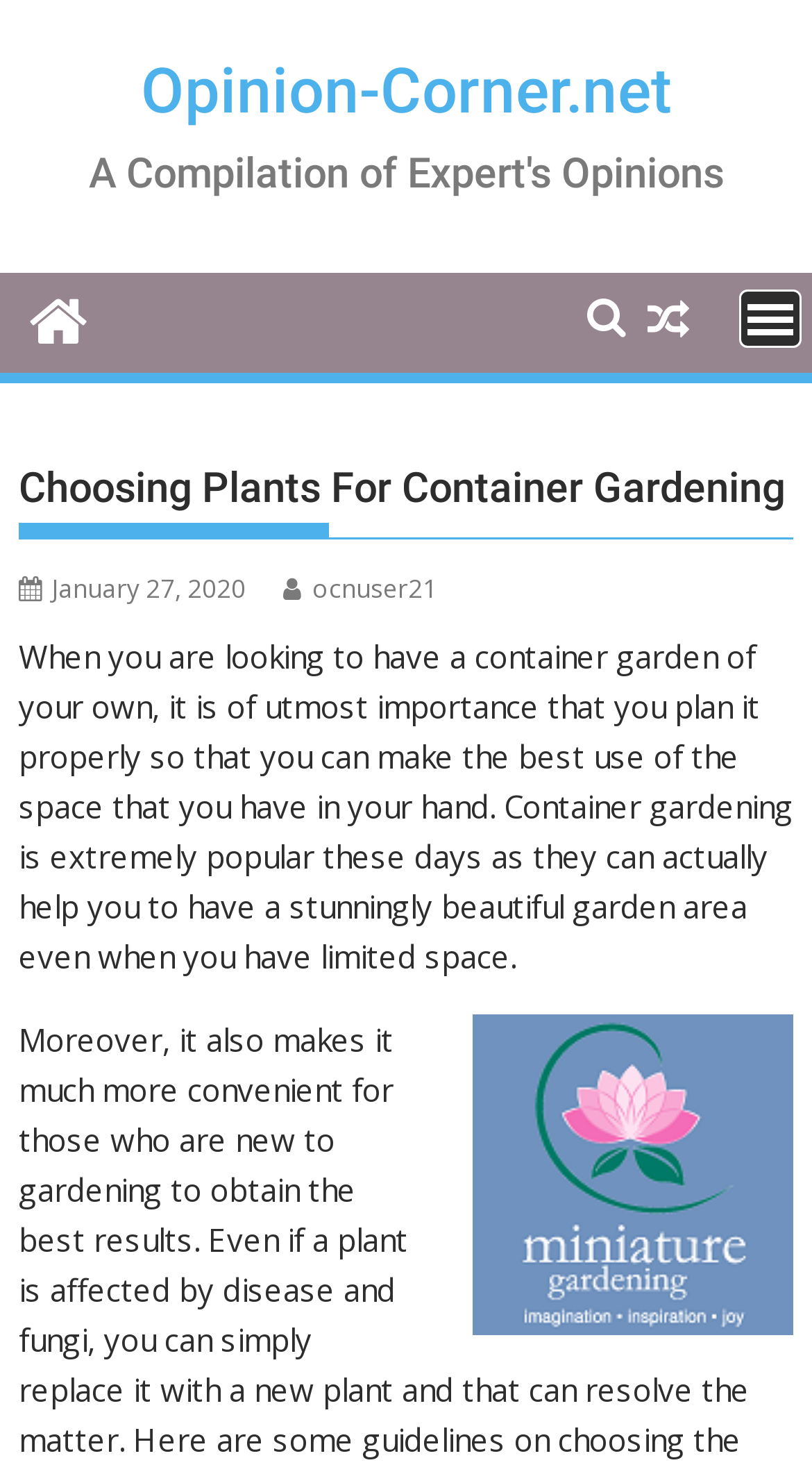Identify the bounding box for the described UI element. Provide the coordinates in (top-left x, top-left y, bottom-right x, bottom-right y) format with values ranging from 0 to 1: MENU

[0.91, 0.196, 0.987, 0.236]